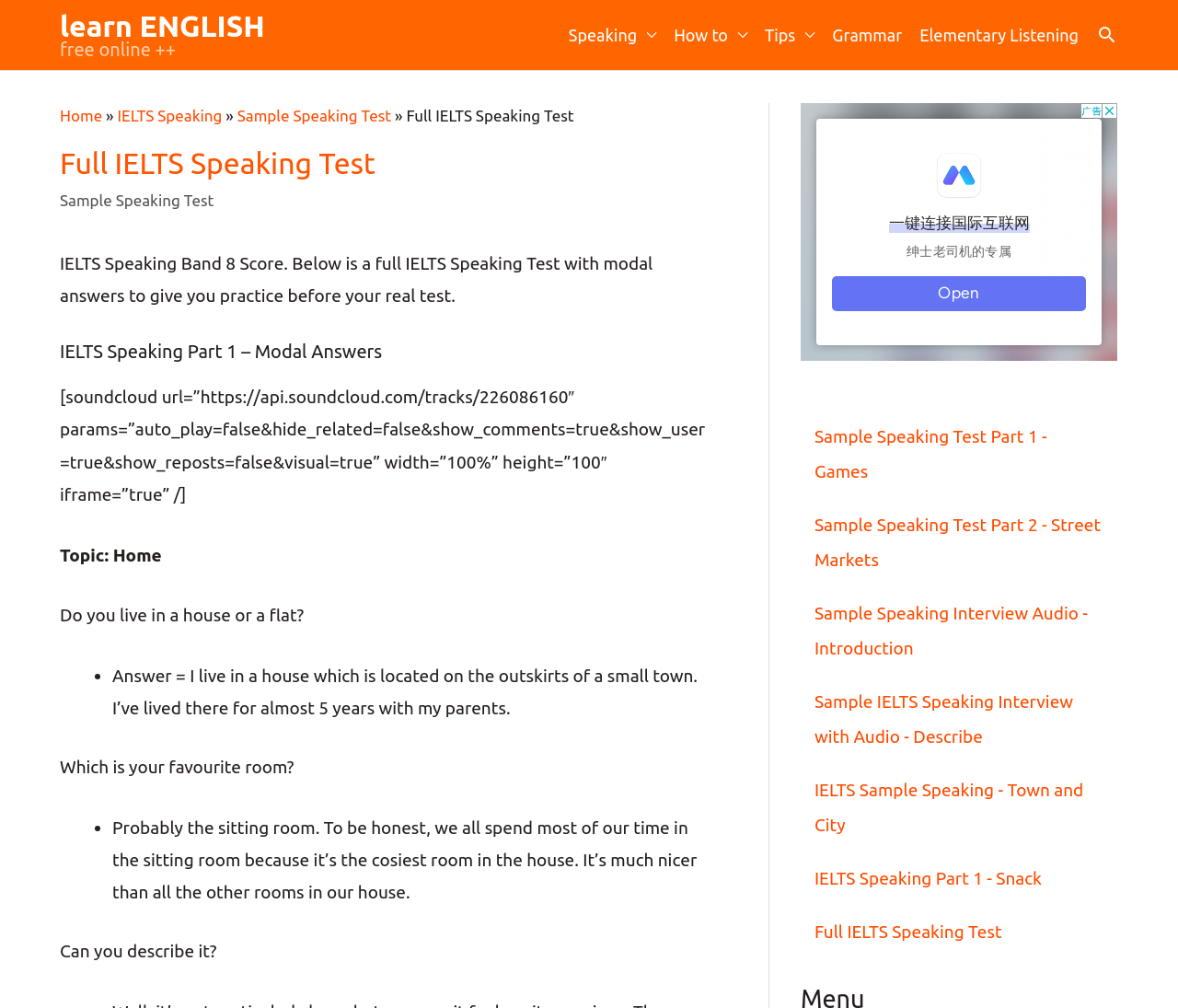Please identify the bounding box coordinates of the region to click in order to complete the task: "go to 'IELTS Speaking' page". The coordinates must be four float numbers between 0 and 1, specified as [left, top, right, bottom].

[0.1, 0.105, 0.189, 0.123]